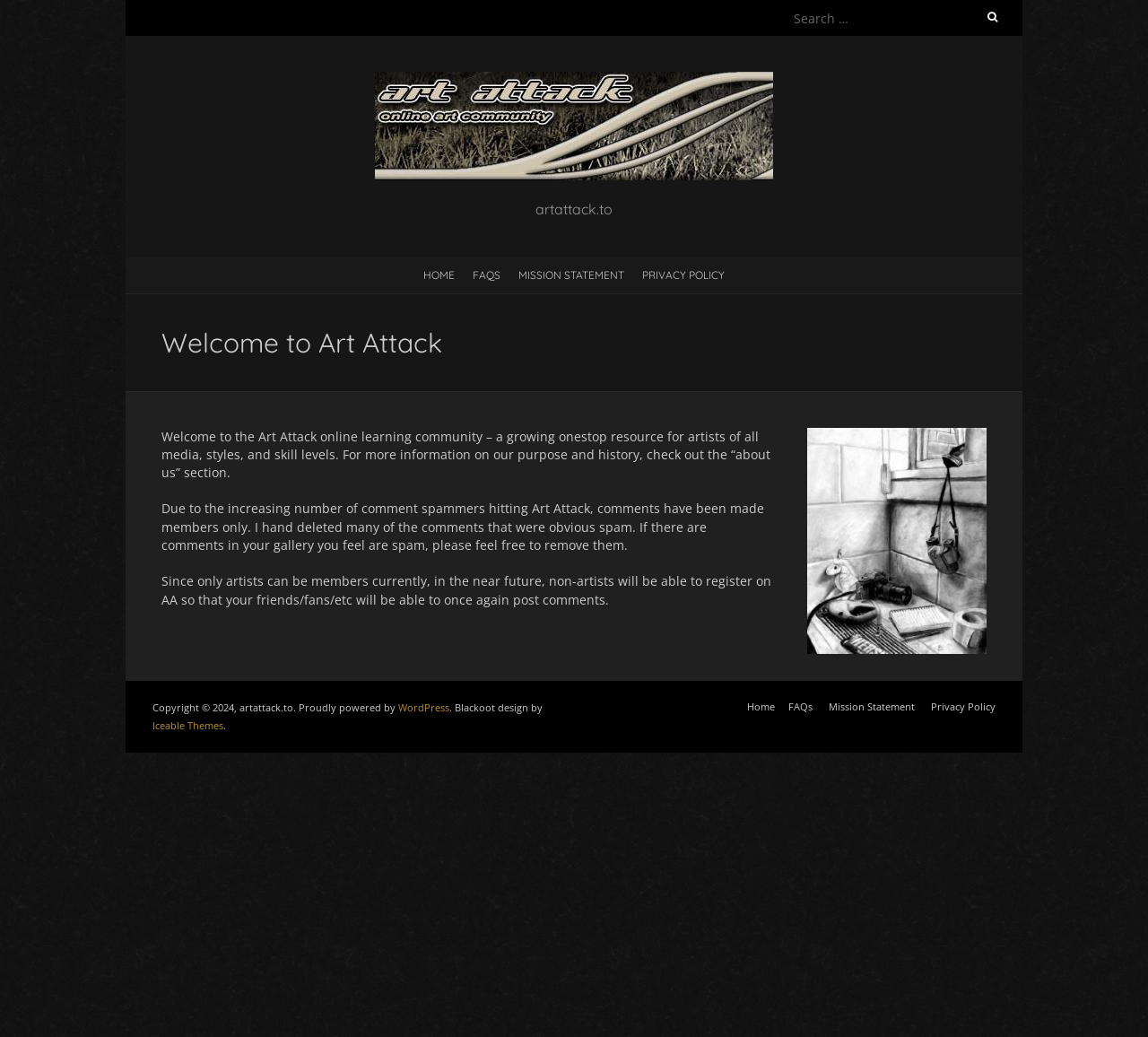Give a detailed account of the webpage.

The webpage is an online learning community for artists, titled "Art Attack". At the top, there is a search bar with a label "Search for:" and a searchbox. Below the search bar, there is a logo of "artattack.to" accompanied by a link to the website.

The main content of the webpage is divided into two sections. On the left, there is a navigation menu with links to "HOME", "FAQS", "MISSION STATEMENT", and "PRIVACY POLICY". On the right, there is a heading "Welcome to Art Attack" followed by three paragraphs of text. The first paragraph introduces the website as a resource for artists of all media, styles, and skill levels. The second paragraph explains that comments have been restricted to members only due to spam issues. The third paragraph mentions that non-artists will be able to register on the website in the near future.

Below the text, there is an image labeled "art1". At the bottom of the webpage, there is a copyright notice with links to "WordPress" and "Iceable Themes", indicating the website's platform and design.

There are also duplicate links to "Home", "FAQs", "Mission Statement", and "Privacy Policy" at the bottom of the webpage, likely a footer navigation menu.